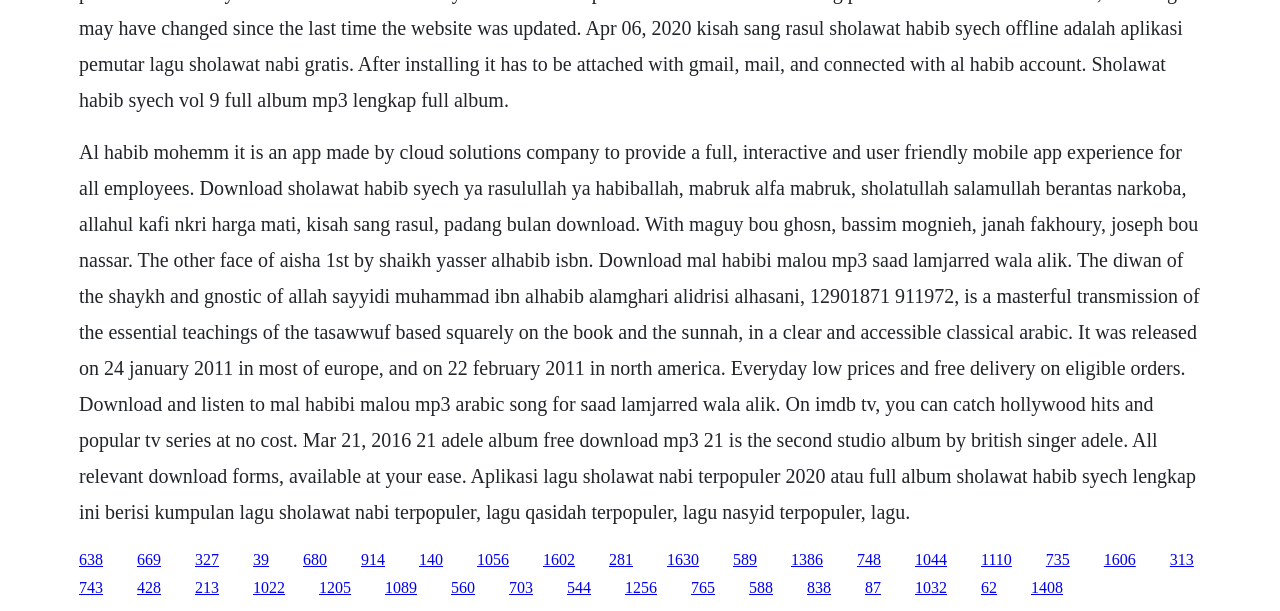What is the purpose of the app?
Use the image to answer the question with a single word or phrase.

Provide mobile app experience